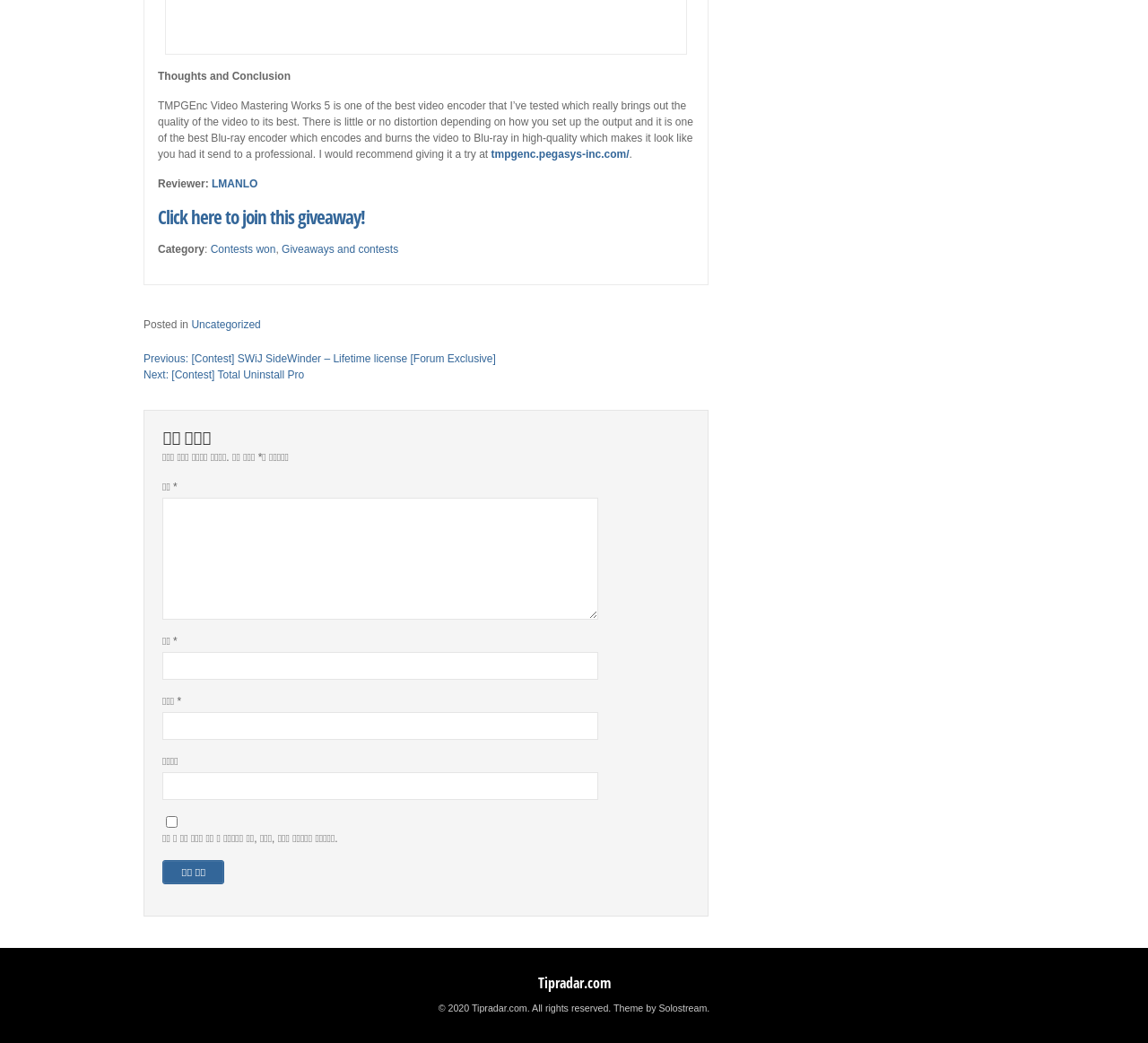Specify the bounding box coordinates of the area that needs to be clicked to achieve the following instruction: "Click on the TMPGEnc link".

[0.428, 0.142, 0.548, 0.154]